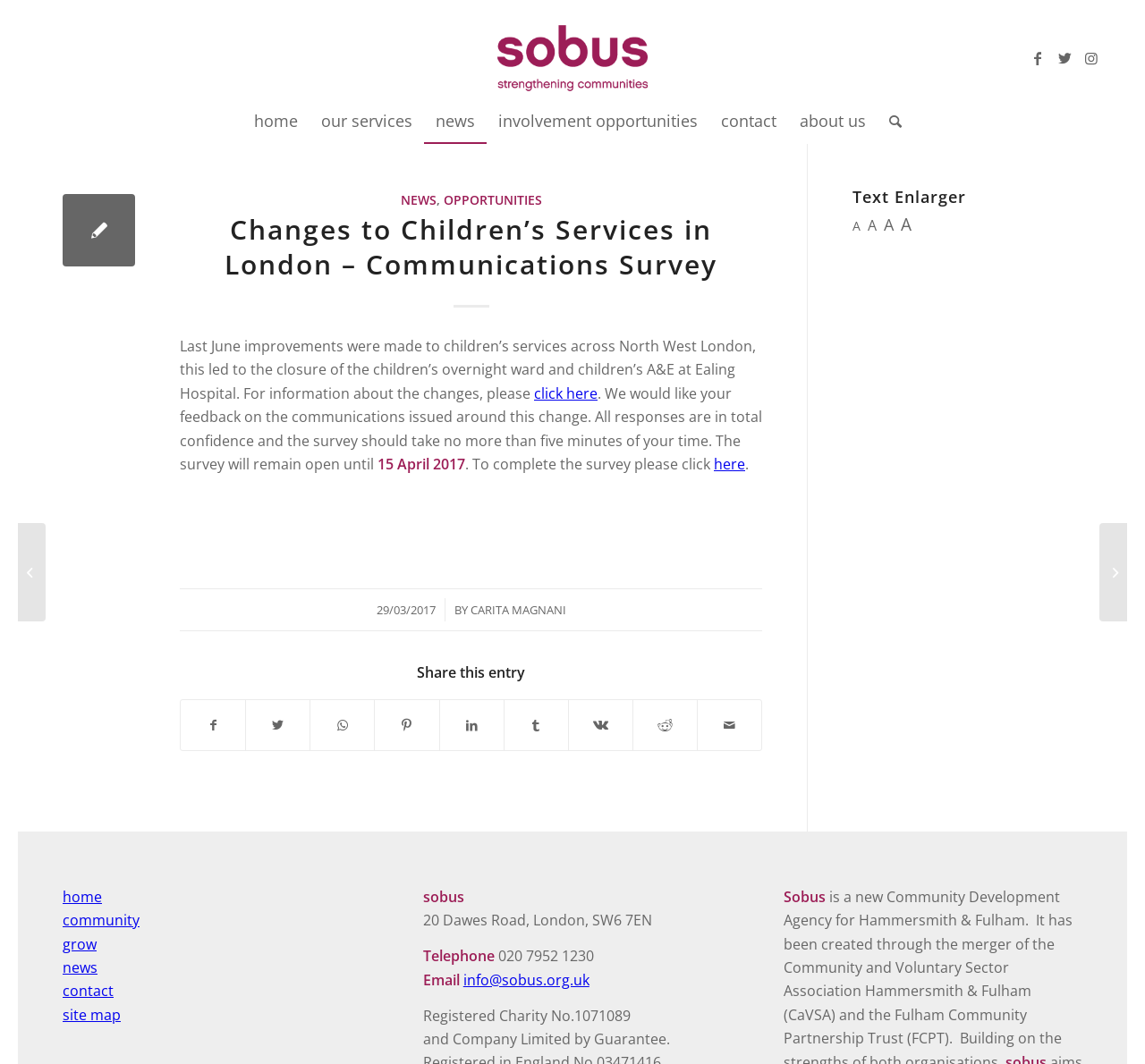Explain the features and main sections of the webpage comprehensively.

The webpage is about the changes to Children's Services in London and a communications survey by Sobus. At the top, there is a logo of Sobus, accompanied by links to social media platforms Facebook, Twitter, and Instagram. Below the logo, there is a navigation menu with links to various sections of the website, including home, our services, news, involvement opportunities, contact, and about us.

The main content of the webpage is an article about the changes to Children's Services in London. The article is divided into sections, with headings and links to related information. The first section has a heading "NEWS" and "OPPORTUNITIES" and provides an overview of the changes made to children's services across North West London. There is a link to click for more information about the changes.

The next section has a heading "Changes to Children's Services in London – Communications Survey" and provides a brief description of the survey. The survey is seeking feedback on the communications issued around the changes to children's services and takes about five minutes to complete. There is a link to complete the survey.

Below the survey section, there is a section with a heading "Share this entry" and provides links to share the article on various social media platforms, including Facebook, Twitter, WhatsApp, Pinterest, LinkedIn, Tumblr, Vk, Reddit, and email.

On the right side of the webpage, there is a complementary section with a heading "Text Enlarger" and provides links to increase the font size of the text.

At the bottom of the webpage, there are links to various sections of the website, including home, community, grow, news, contact, and site map. There is also contact information for Sobus, including address, telephone number, and email.